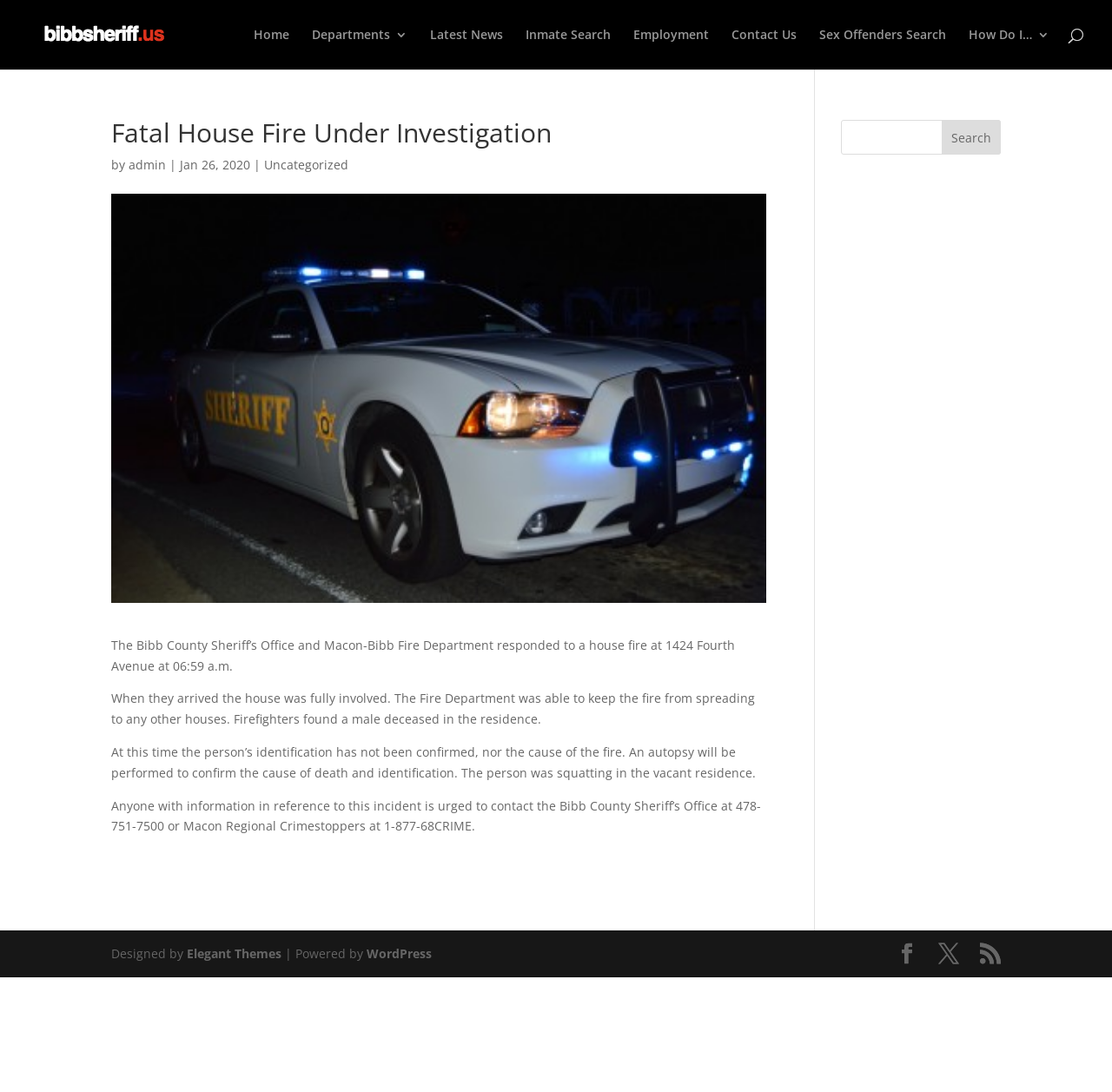How can someone provide information about this incident?
We need a detailed and meticulous answer to the question.

The article mentions that 'Anyone with information in reference to this incident is urged to contact the Bibb County Sheriff’s Office at 478-751-7500 or Macon Regional Crimestoppers at 1-877-68CRIME.' which provides the contact information for providing information about the incident.